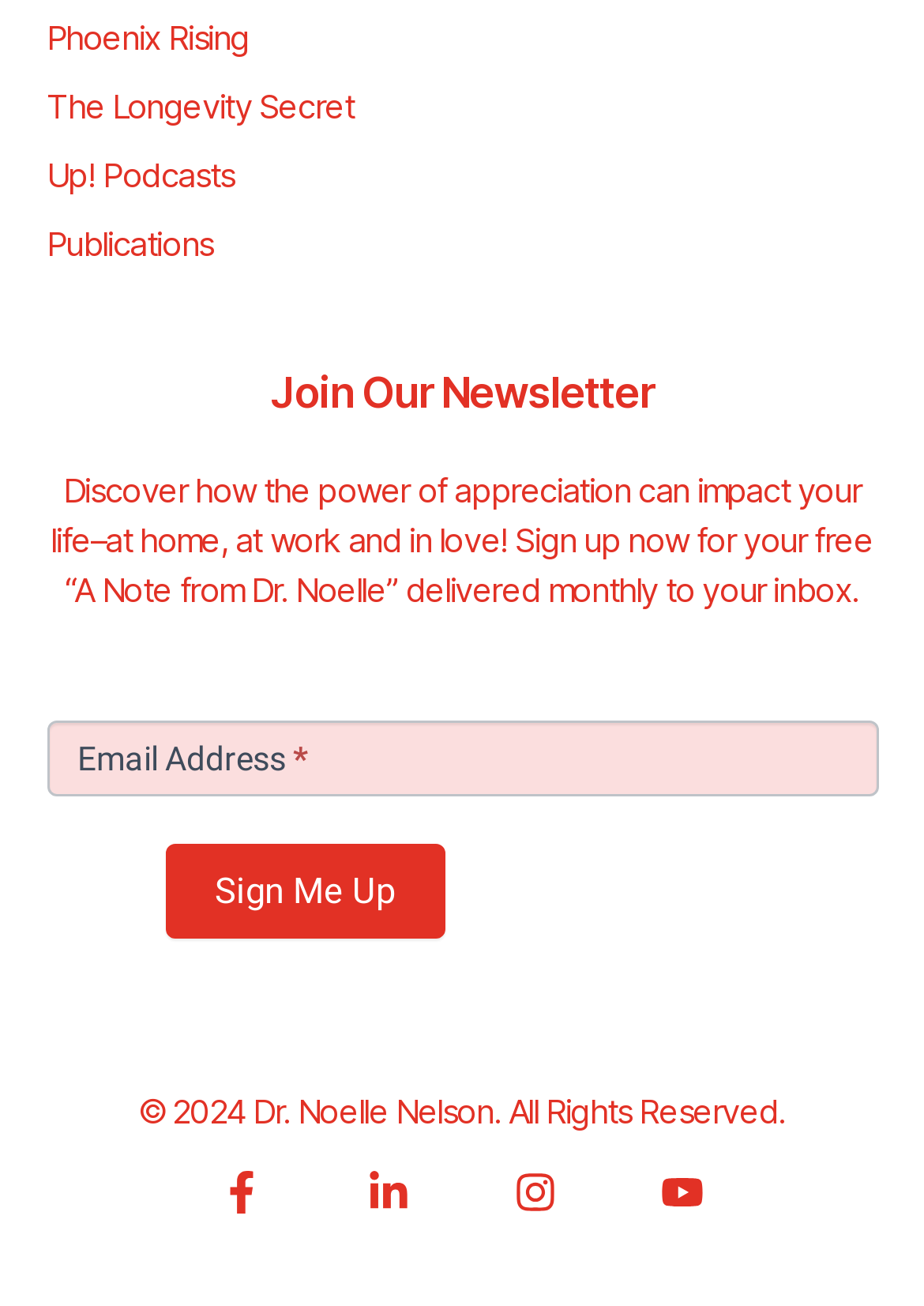Locate the bounding box coordinates of the clickable region to complete the following instruction: "Go to Contact page."

None